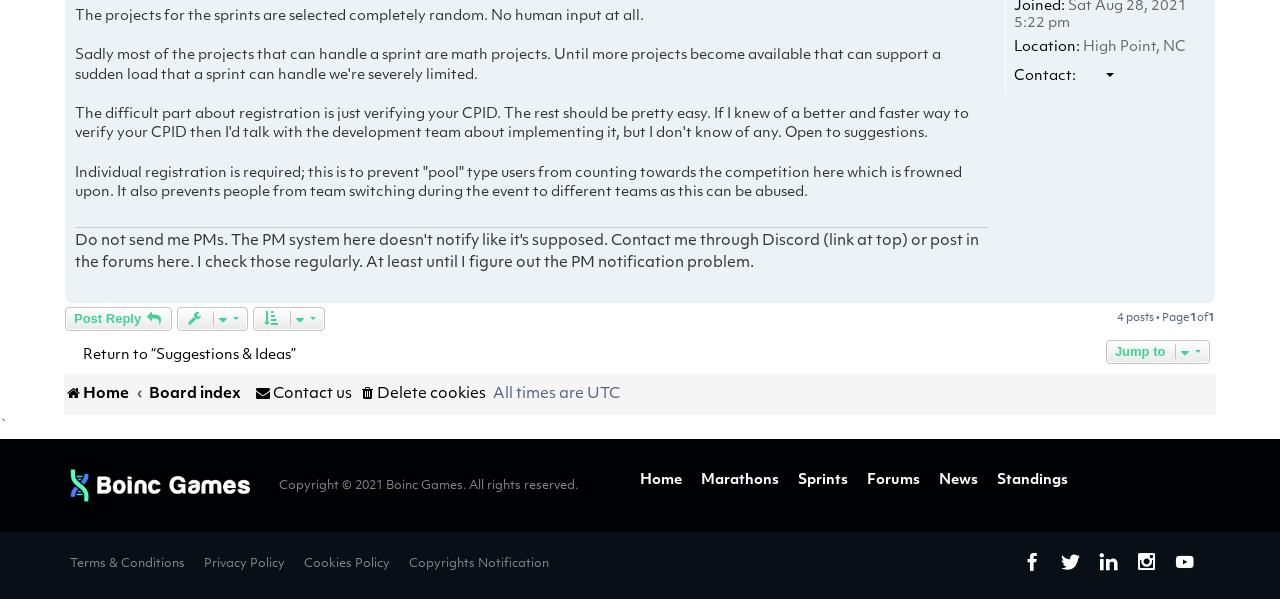Please provide a comprehensive answer to the question based on the screenshot: What is the copyright year mentioned?

The copyright year is mentioned in the contentinfo element with the StaticText 'Copyright © 2021 Boinc Games. All rights reserved'.